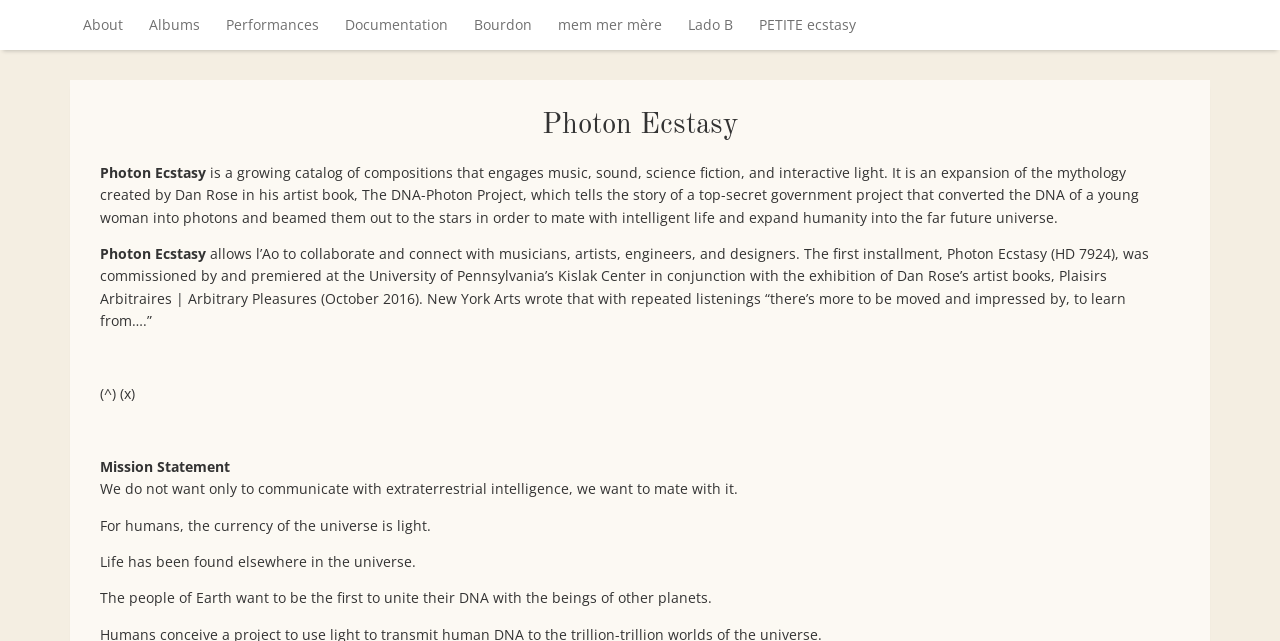What is Photon Ecstasy?
Please respond to the question with a detailed and thorough explanation.

Based on the webpage, Photon Ecstasy is described as a growing catalog of compositions that engages music, sound, science fiction, and interactive light. This is evident from the StaticText element with the description 'is a growing catalog of compositions that engages music, sound, science fiction, and interactive light.'